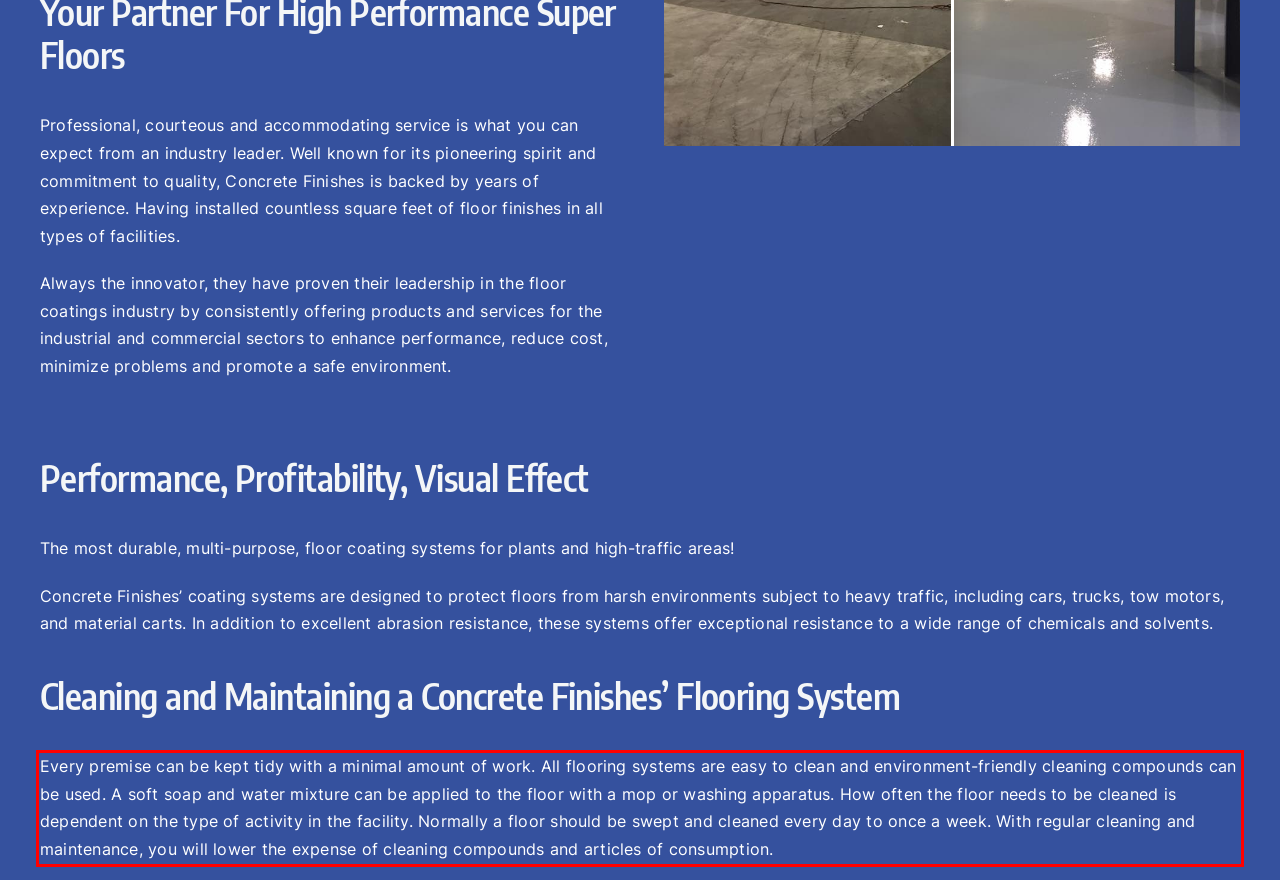You are provided with a webpage screenshot that includes a red rectangle bounding box. Extract the text content from within the bounding box using OCR.

Every premise can be kept tidy with a minimal amount of work. All flooring systems are easy to clean and environment-friendly cleaning compounds can be used. A soft soap and water mixture can be applied to the floor with a mop or washing apparatus. How often the floor needs to be cleaned is dependent on the type of activity in the facility. Normally a floor should be swept and cleaned every day to once a week. With regular cleaning and maintenance, you will lower the expense of cleaning compounds and articles of consumption.